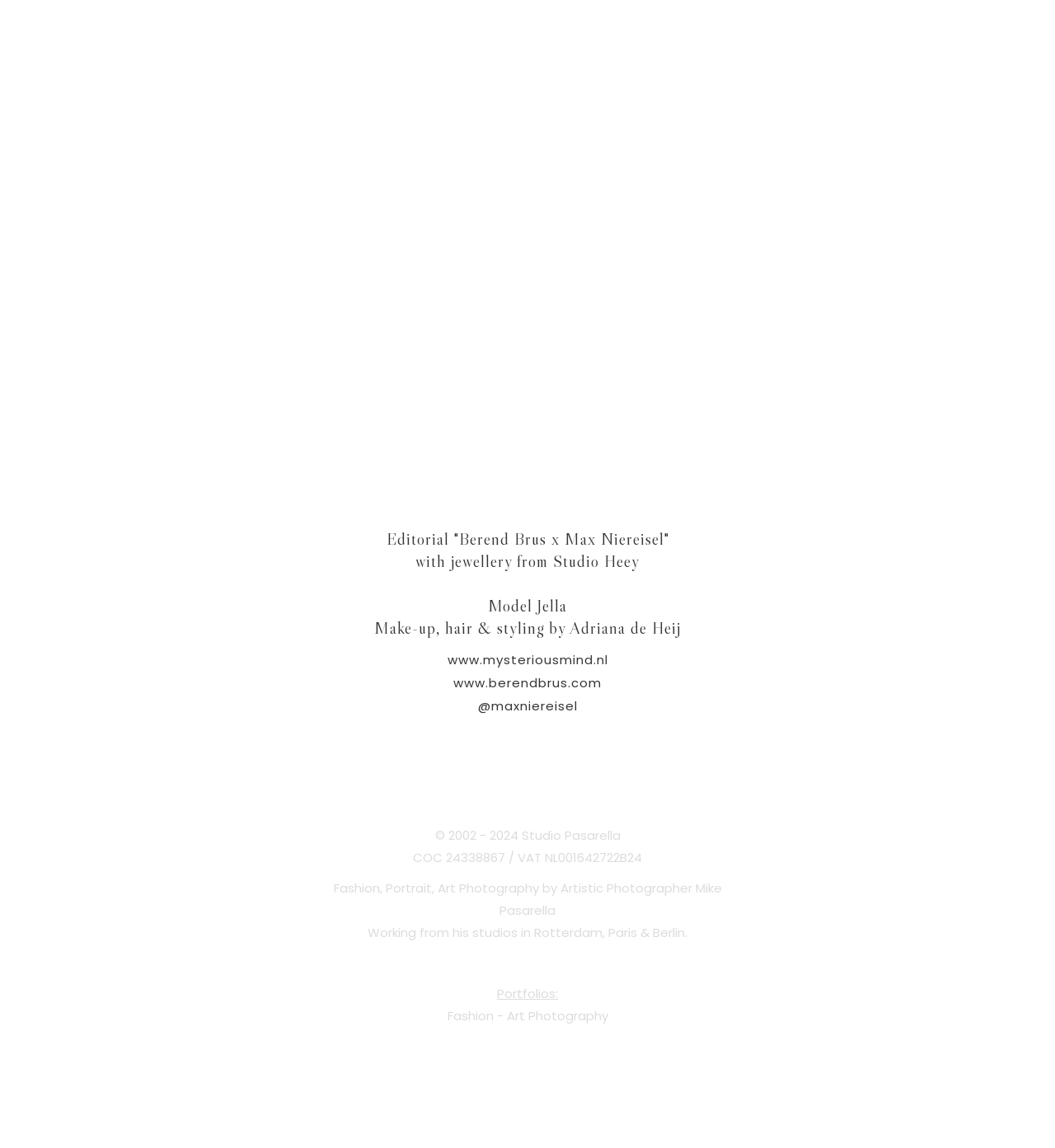What are the types of photography offered?
Provide a concise answer using a single word or phrase based on the image.

Fashion, Art Photography